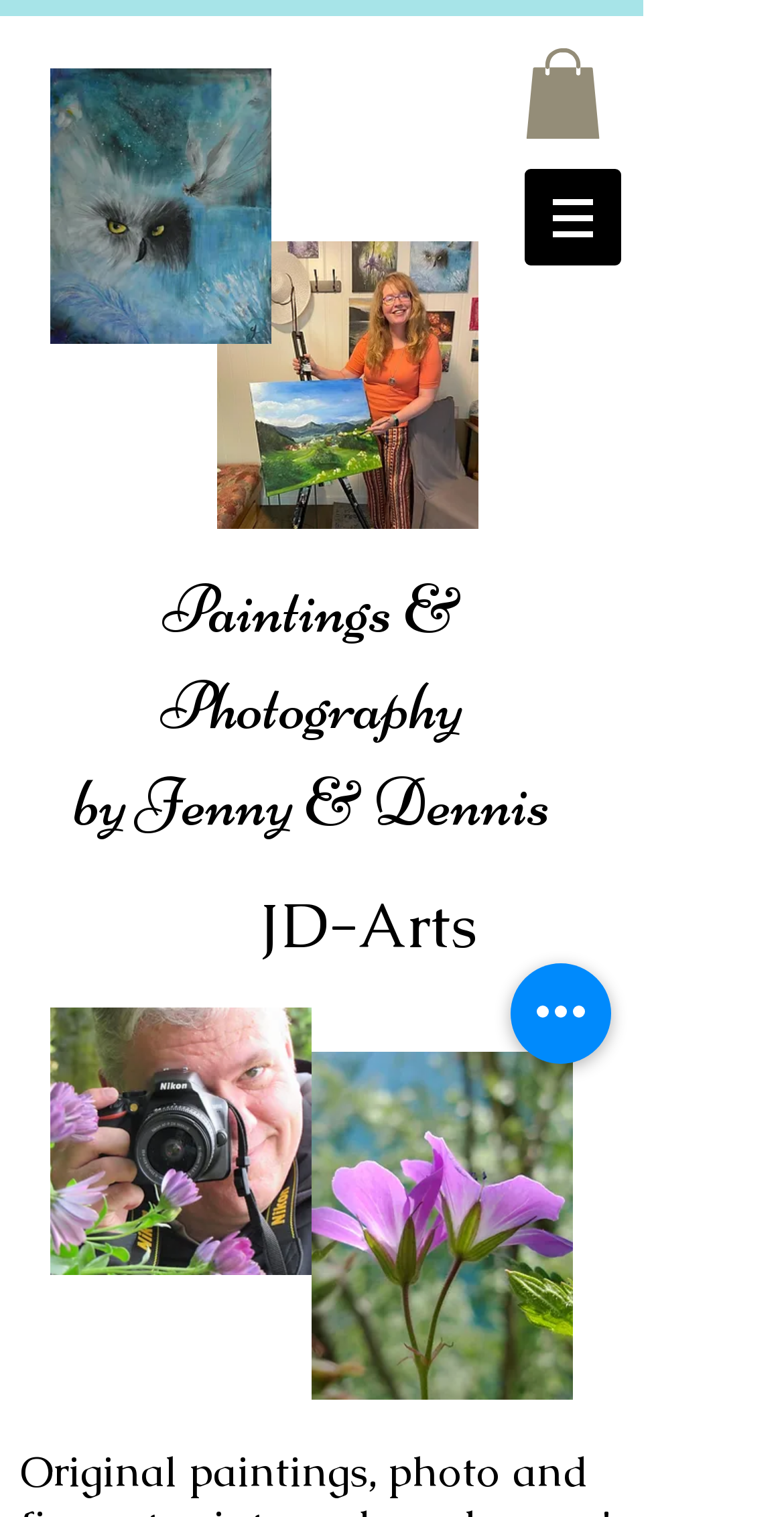How many images are displayed on the webpage?
Give a one-word or short phrase answer based on the image.

At least 5